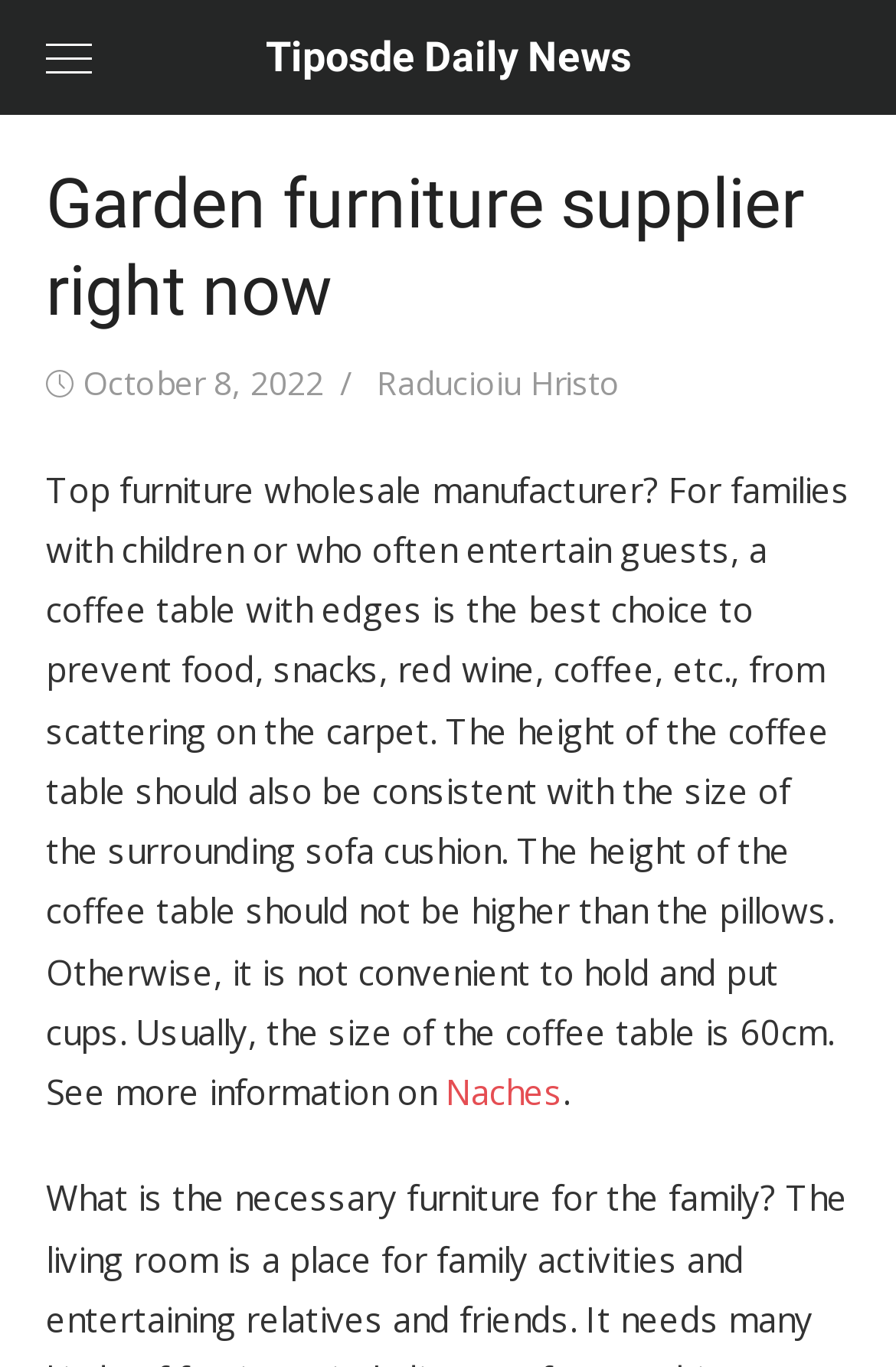Explain in detail what is displayed on the webpage.

The webpage appears to be a news article or blog post about garden furniture, specifically discussing coffee tables. At the top of the page, there is a link to "Skip to content" and a menu link. The main title of the page, "Garden furniture supplier right now", is prominently displayed in a header section. Below the title, there is a section with the post's metadata, including the date "October 8, 2022" and the author's name, "Raducioiu Hristo".

The main content of the page is a paragraph of text that discusses the importance of choosing a coffee table with edges to prevent food and drinks from spilling on the carpet. The text also provides guidance on selecting a coffee table with a suitable height and size, recommending a size of 60cm. The paragraph ends with a link to "Naches" for more information.

There are no images on the page. The layout is simple, with a clear hierarchy of elements and a focus on the main content. The menu and skip to content links are positioned at the top of the page, while the main content is centered and takes up most of the page's real estate.